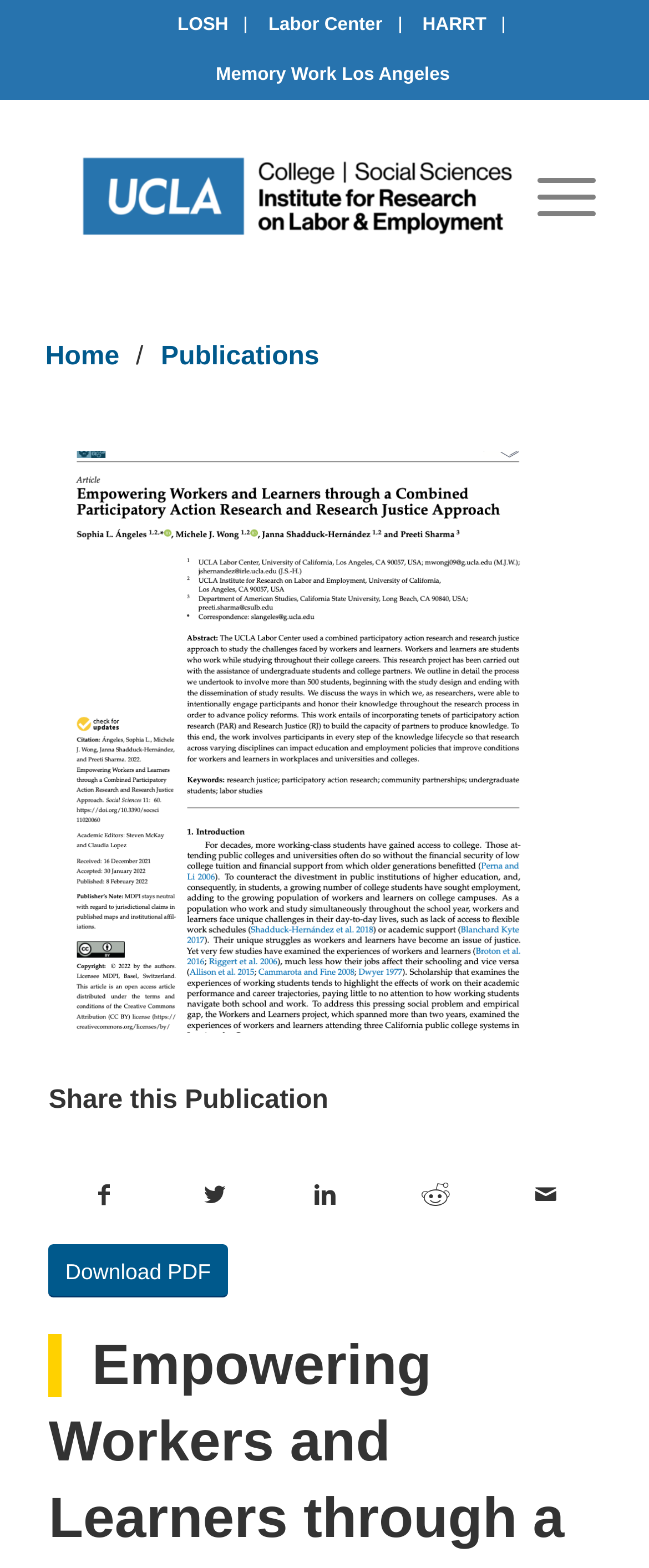Locate the bounding box coordinates of the element's region that should be clicked to carry out the following instruction: "Explore Institute for Research on Labor and Employment". The coordinates need to be four float numbers between 0 and 1, i.e., [left, top, right, bottom].

[0.075, 0.079, 0.84, 0.172]